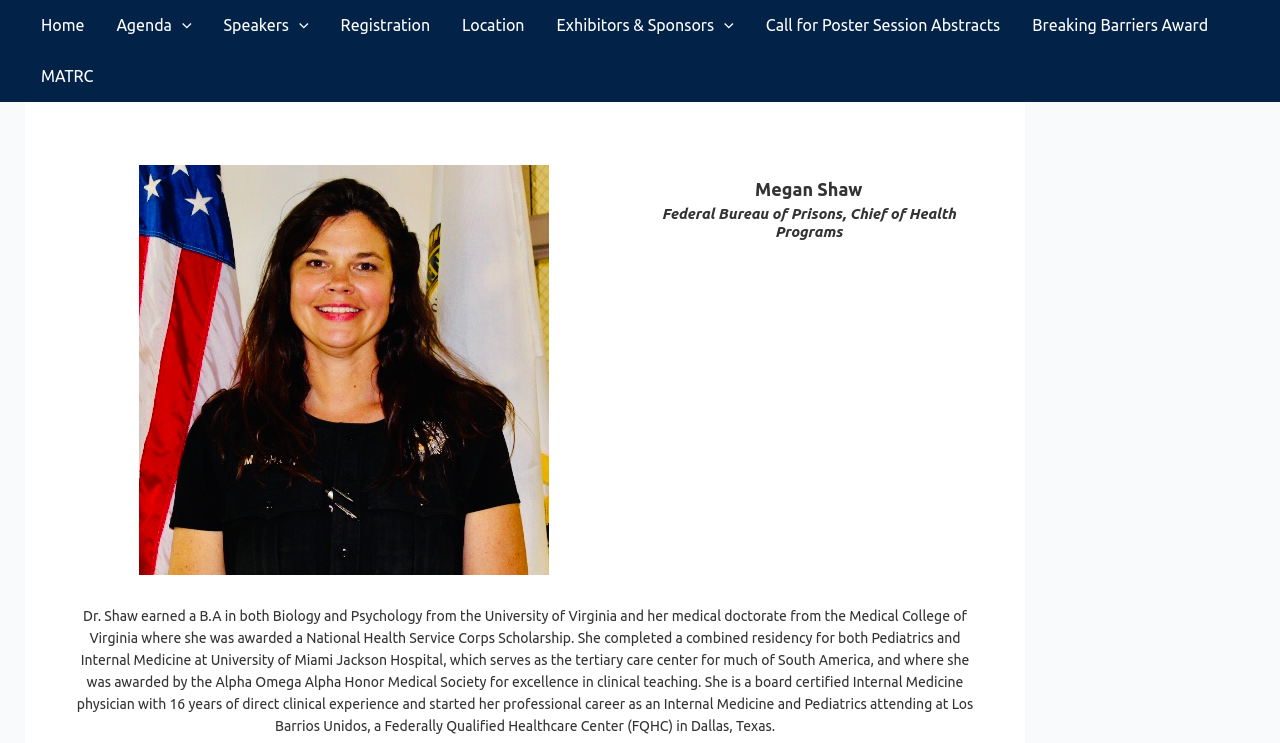Look at the image and answer the question in detail:
How many years of direct clinical experience does Megan Shaw have?

I found the answer in the StaticText element that describes Megan Shaw's background, which states that she has 16 years of direct clinical experience.